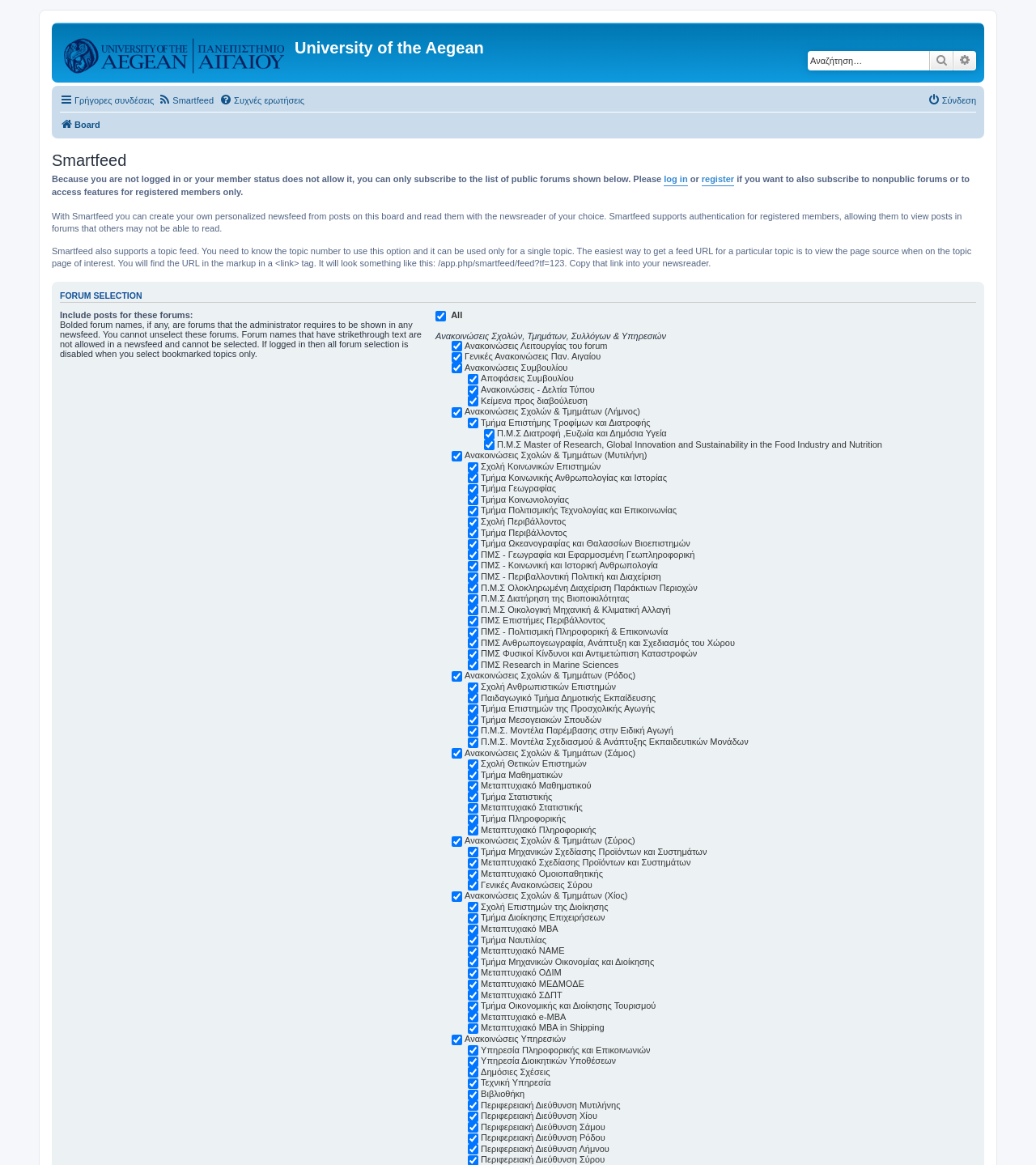Select the bounding box coordinates of the element I need to click to carry out the following instruction: "Log in".

[0.641, 0.149, 0.664, 0.16]